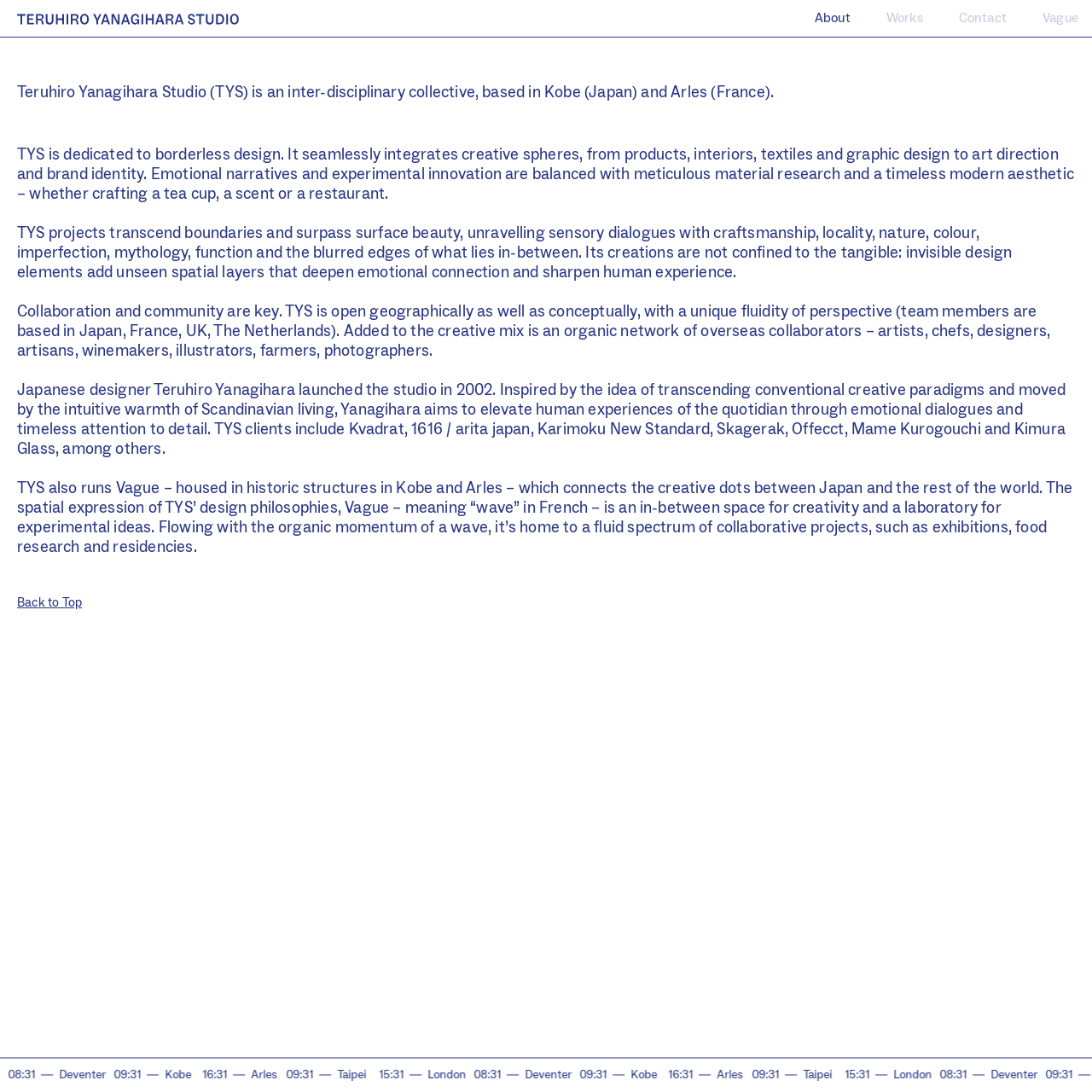What is the design philosophy of the studio?
Based on the image, answer the question with as much detail as possible.

The design philosophy of the studio can be found in the static text elements that describe the studio, specifically in the sentence 'TYS is dedicated to borderless design'.